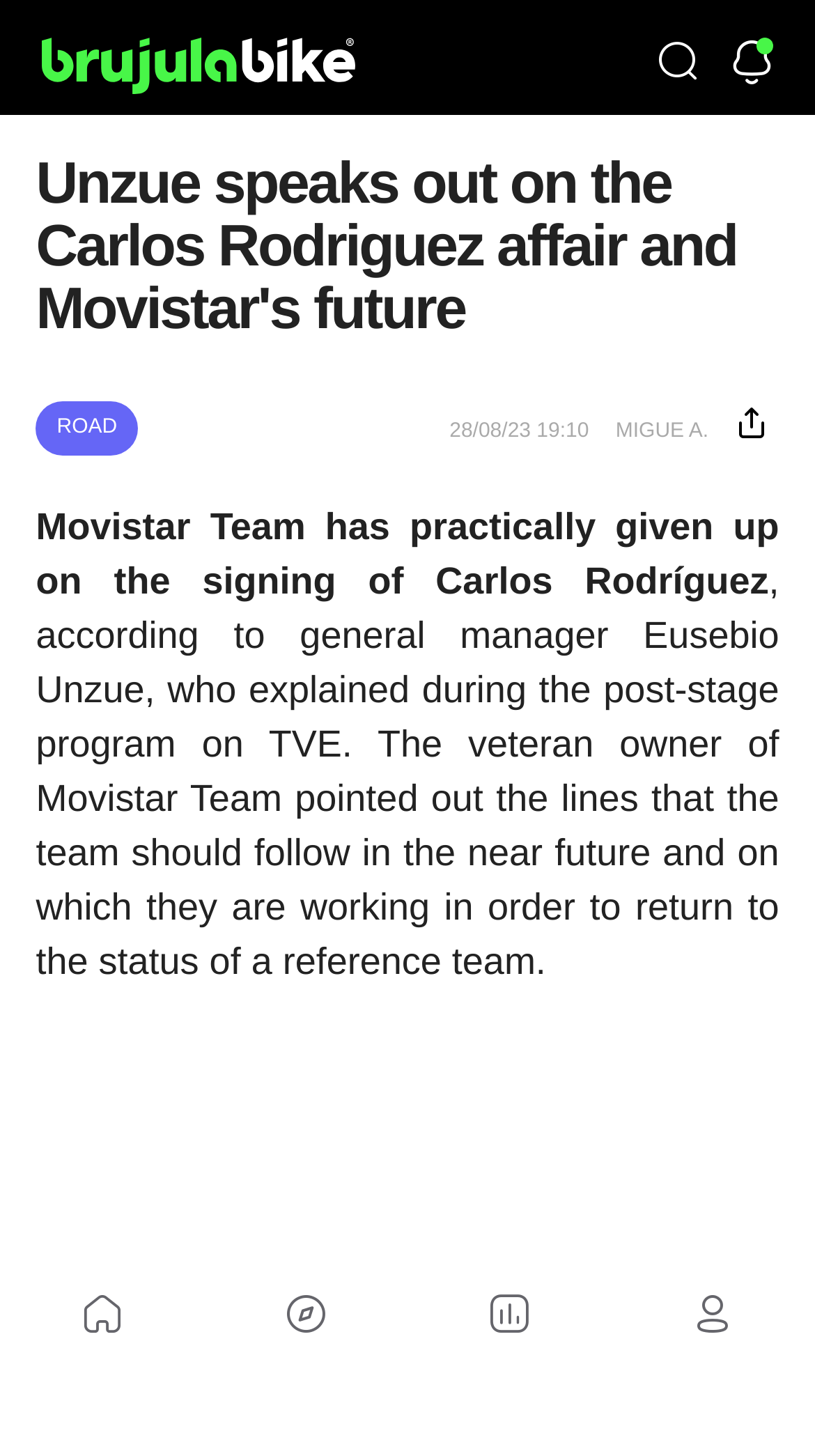Kindly determine the bounding box coordinates for the area that needs to be clicked to execute this instruction: "Open the Menu".

[0.75, 0.853, 1.0, 0.982]